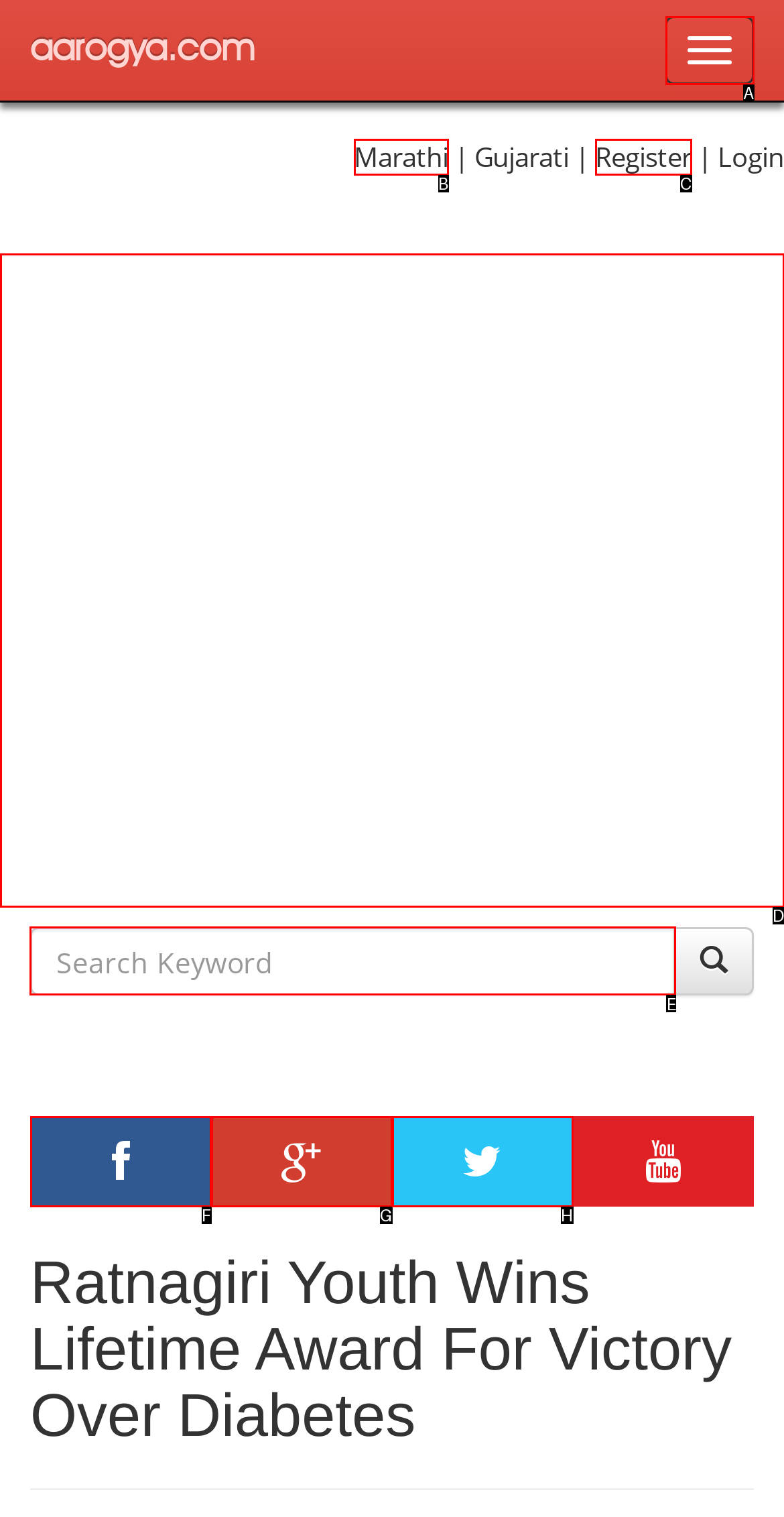For the task: Search for health information, specify the letter of the option that should be clicked. Answer with the letter only.

E